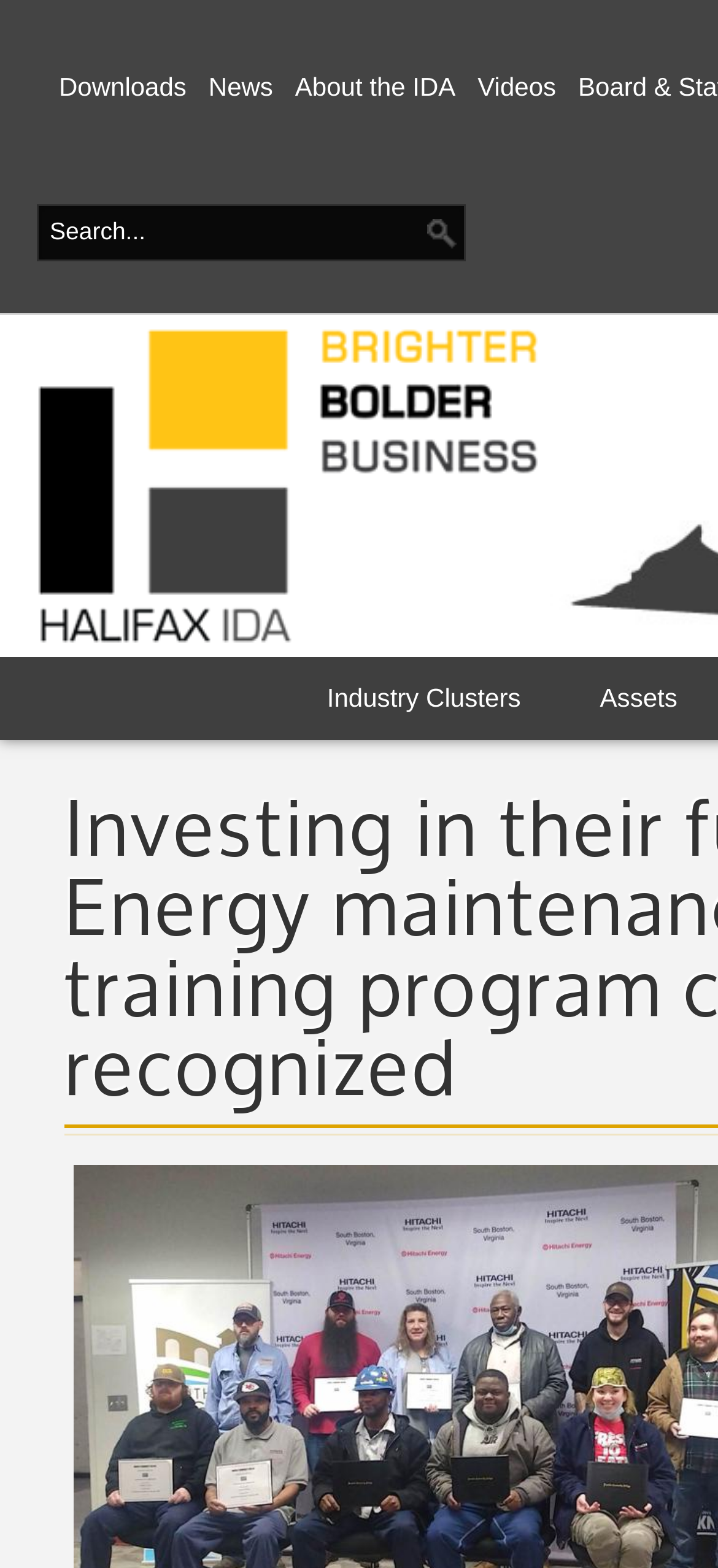How many links are there in the second section?
Answer the question in as much detail as possible.

In the second section of the page, I found three links: '', 'Industry Clusters', and 'Assets'. These links are vertically aligned and have distinct bounding box coordinates.